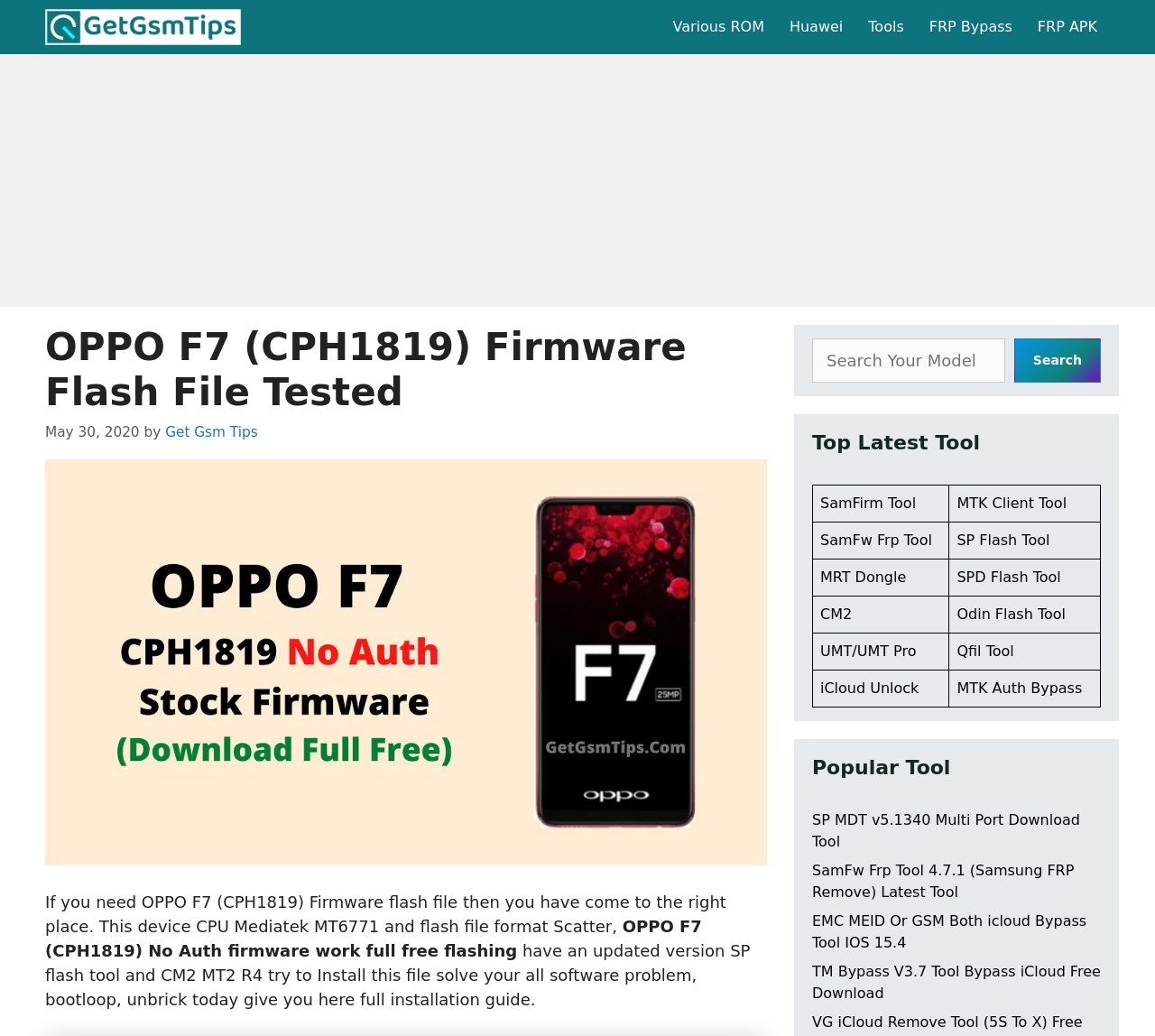Locate the bounding box coordinates of the area where you should click to accomplish the instruction: "Click on the 'Get Gsm Tips' link".

[0.039, 0.0, 0.208, 0.052]